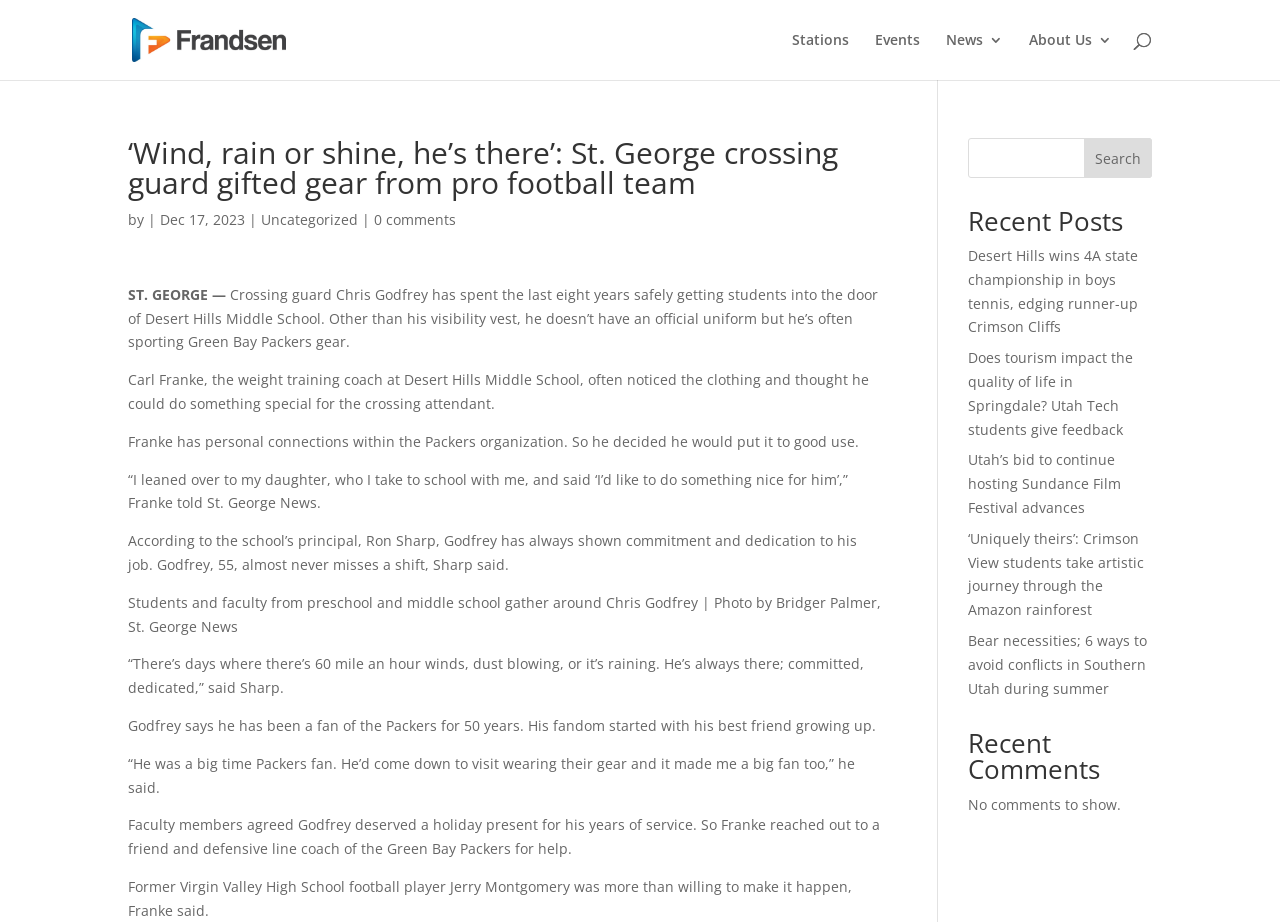What is the name of the principal of Desert Hills Middle School?
Please use the visual content to give a single word or phrase answer.

Ron Sharp